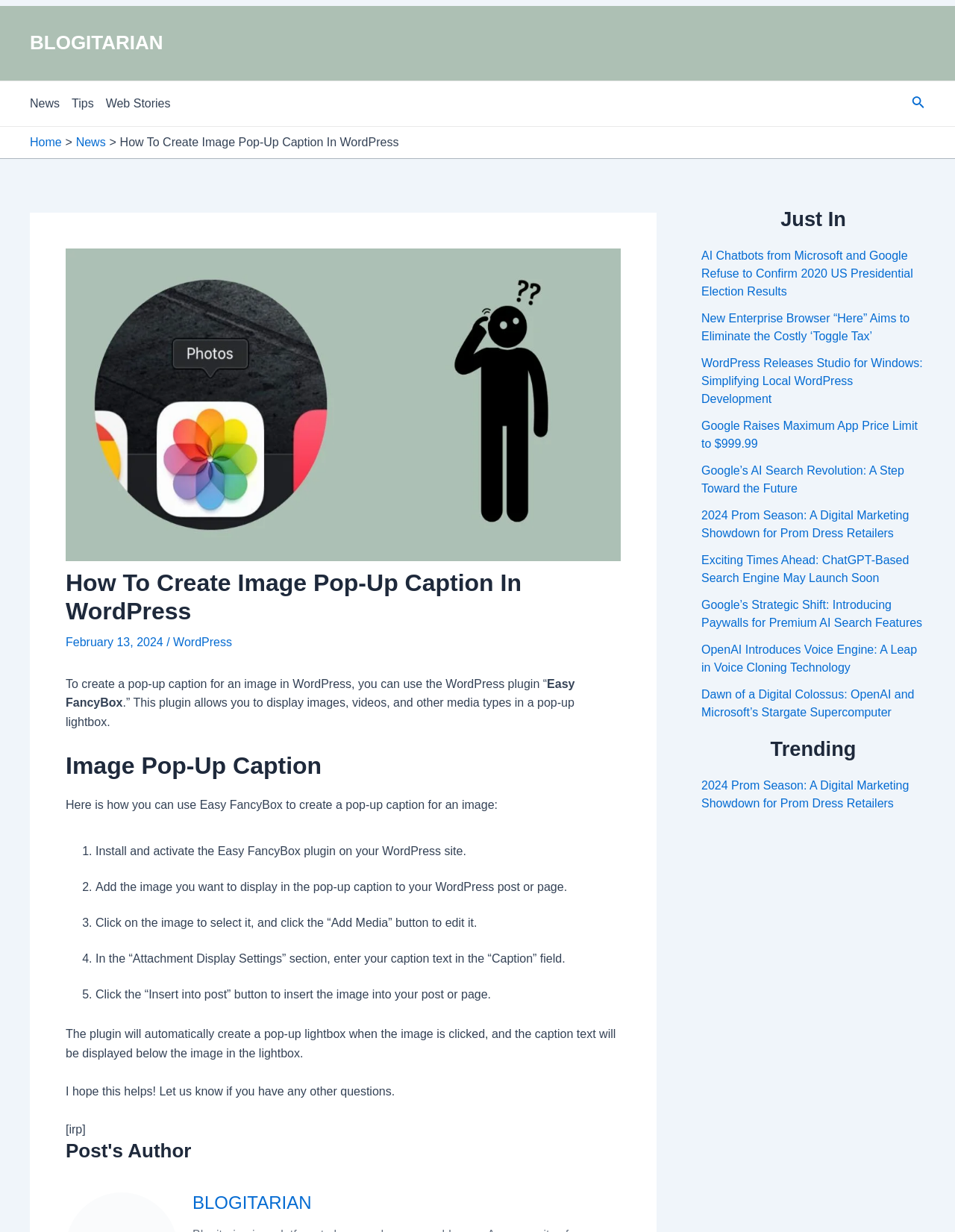Could you indicate the bounding box coordinates of the region to click in order to complete this instruction: "Check the 'Trending' section".

[0.734, 0.598, 0.969, 0.619]